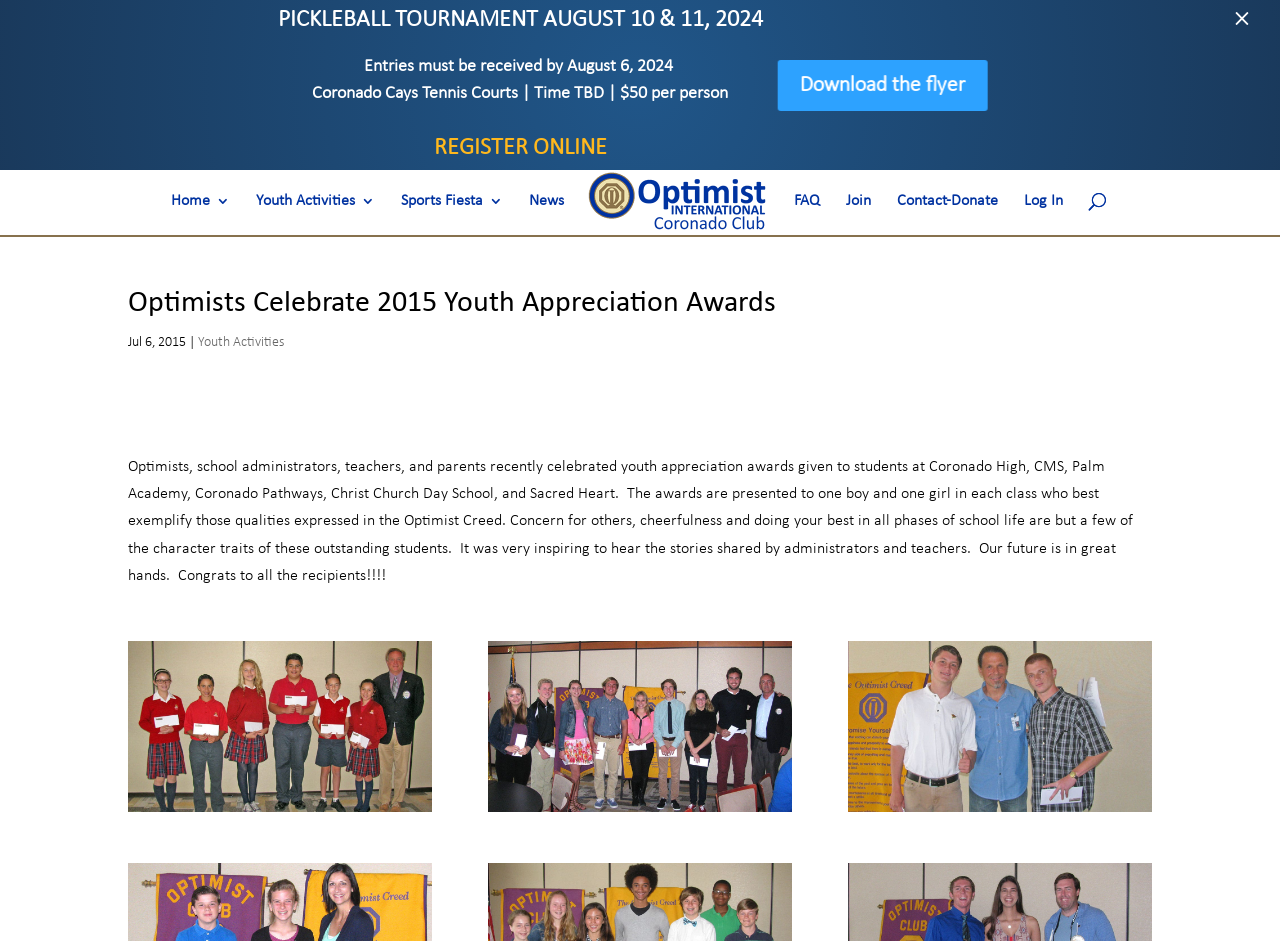Identify and provide the main heading of the webpage.

Optimists Celebrate 2015 Youth Appreciation Awards